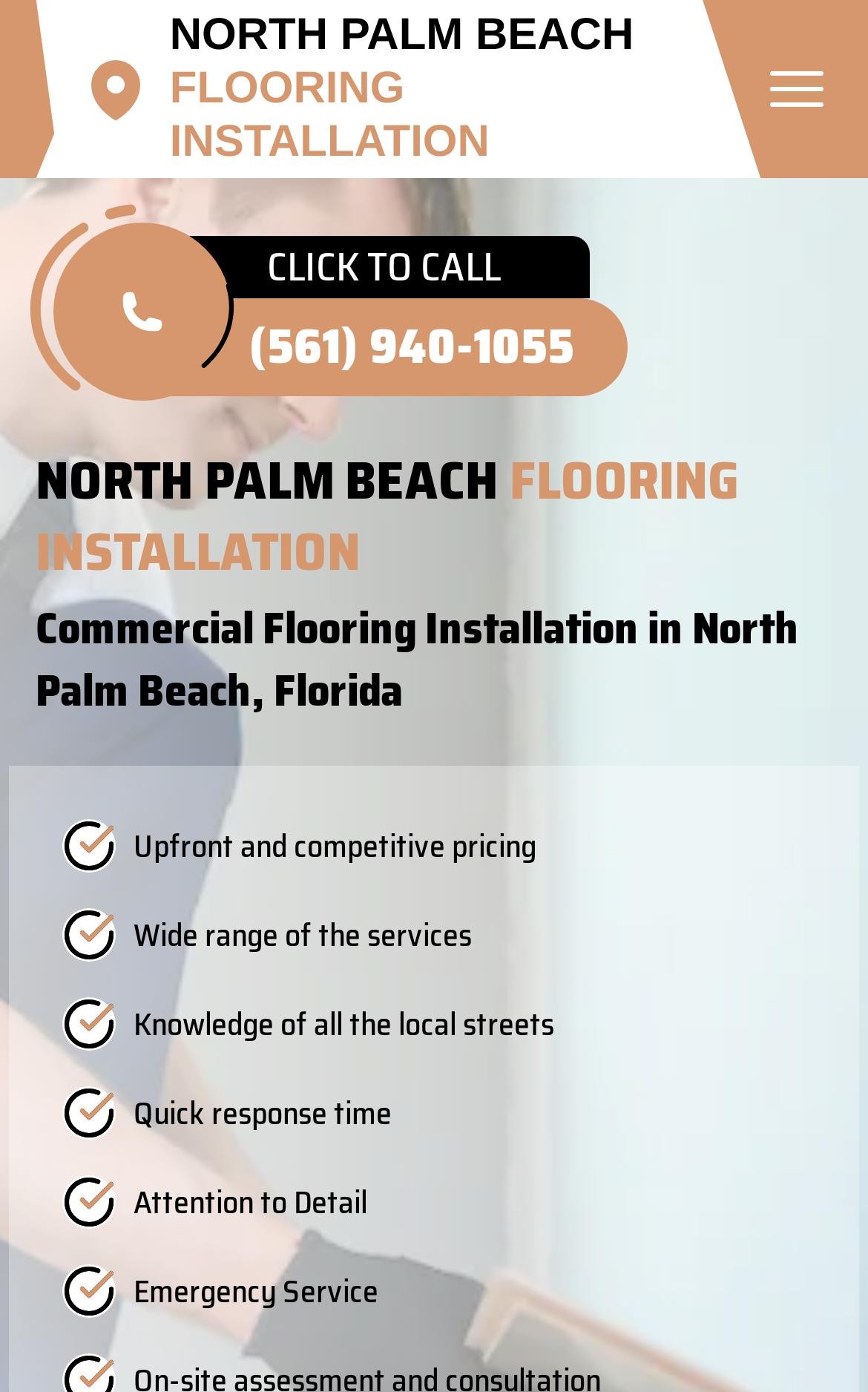How many services are listed on the webpage?
Please craft a detailed and exhaustive response to the question.

I counted the number of services listed on the webpage by looking at the static text elements that describe the services, and found that there are 6 services listed: 'Upfront and competitive pricing', 'Wide range of the services', 'Knowledge of all the local streets', 'Quick response time', 'Attention to Detail', and 'Emergency Service'.